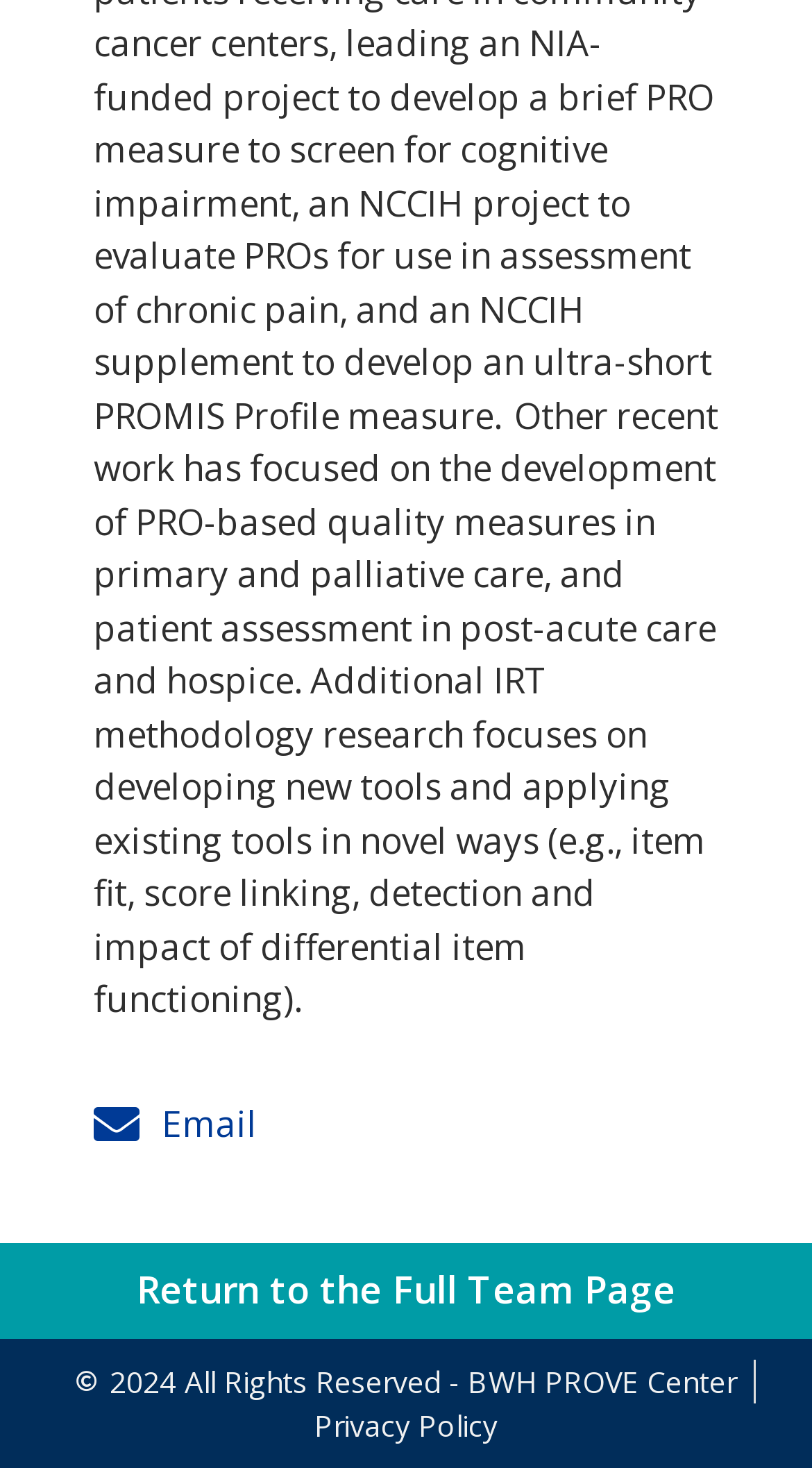What is the researcher's area of expertise?
Using the information from the image, provide a comprehensive answer to the question.

The researcher's area of expertise appears to be PRO measures, as they are leading projects and conducting research in this area, including developing PRO-based quality measures and evaluating PROs for use in assessment of chronic pain.